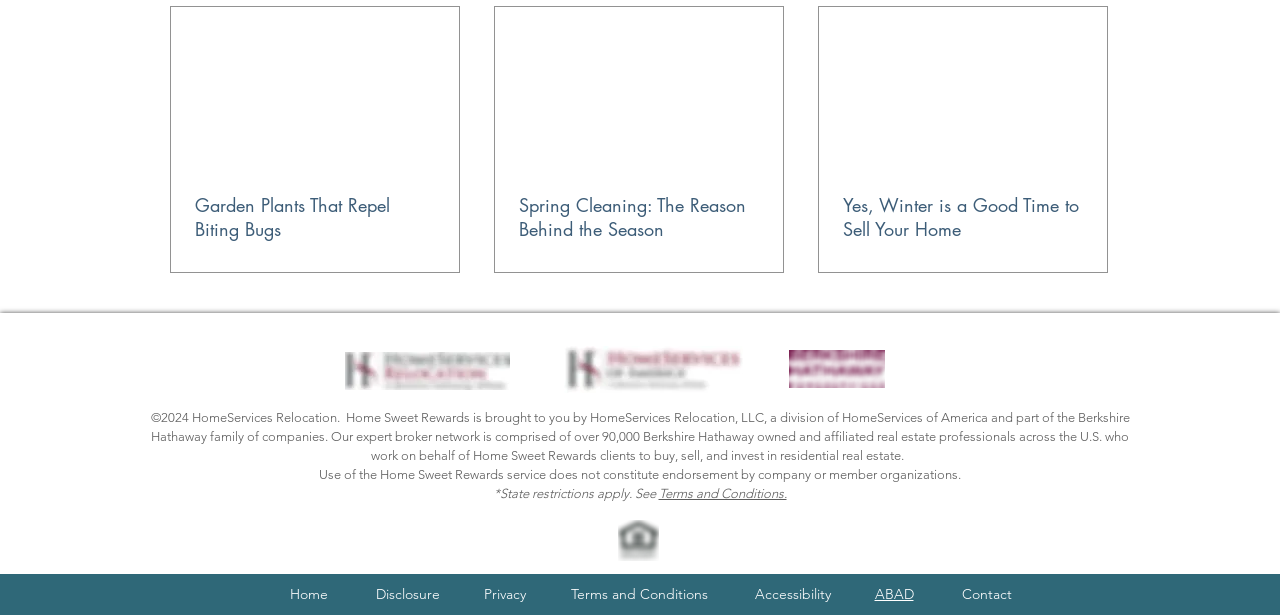How many links are in the footer section?
Please answer the question with as much detail as possible using the screenshot.

I identified the footer section by looking at the y-coordinates of the elements, which are all close to 0.949. Within this section, I counted the number of link elements, which are [272], [273], [274], [275], [276], [277], and [278].